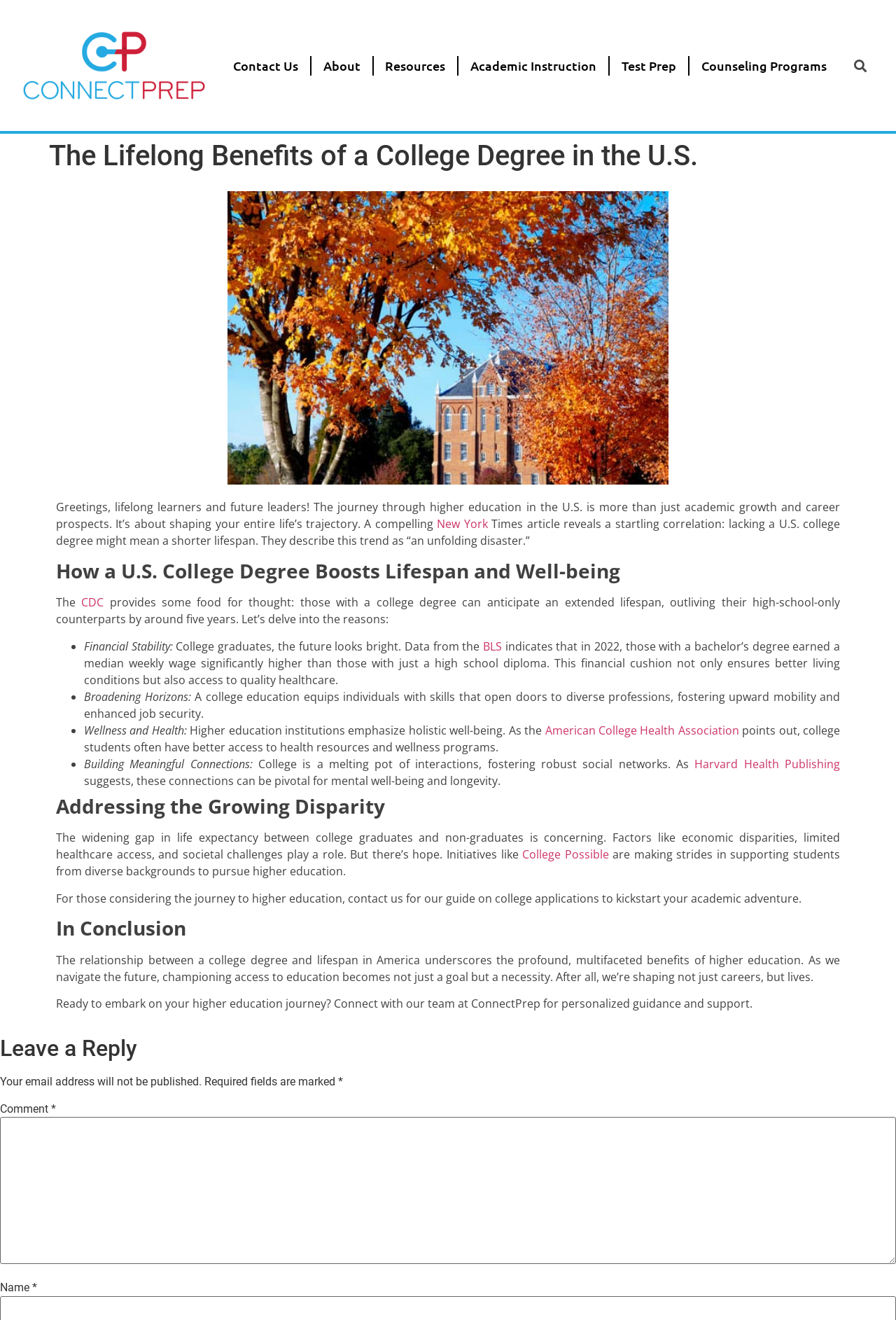Provide the bounding box coordinates of the HTML element this sentence describes: "About". The bounding box coordinates consist of four float numbers between 0 and 1, i.e., [left, top, right, bottom].

[0.347, 0.028, 0.415, 0.071]